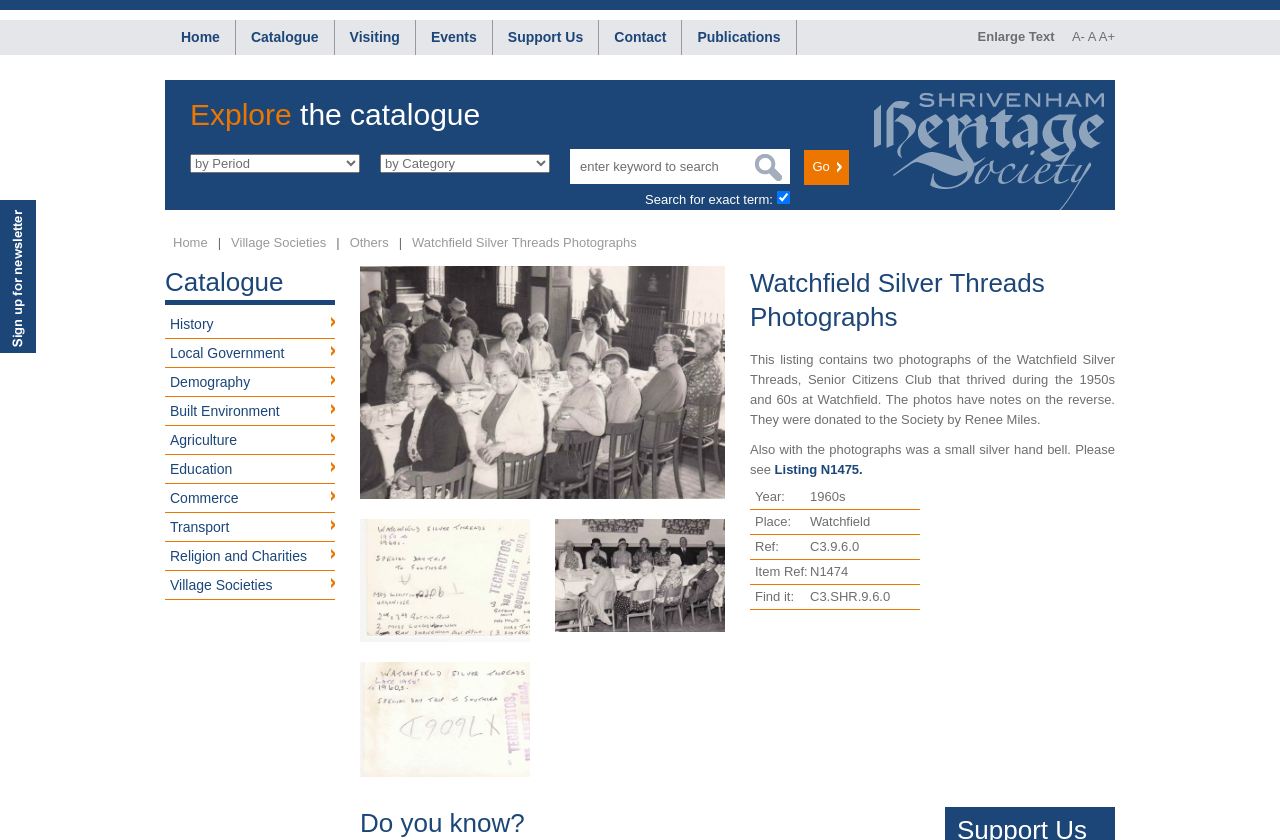What is the reference number of the item?
Based on the image, answer the question in a detailed manner.

The answer can be found in the text description, which mentions 'Item Ref: N1474'.